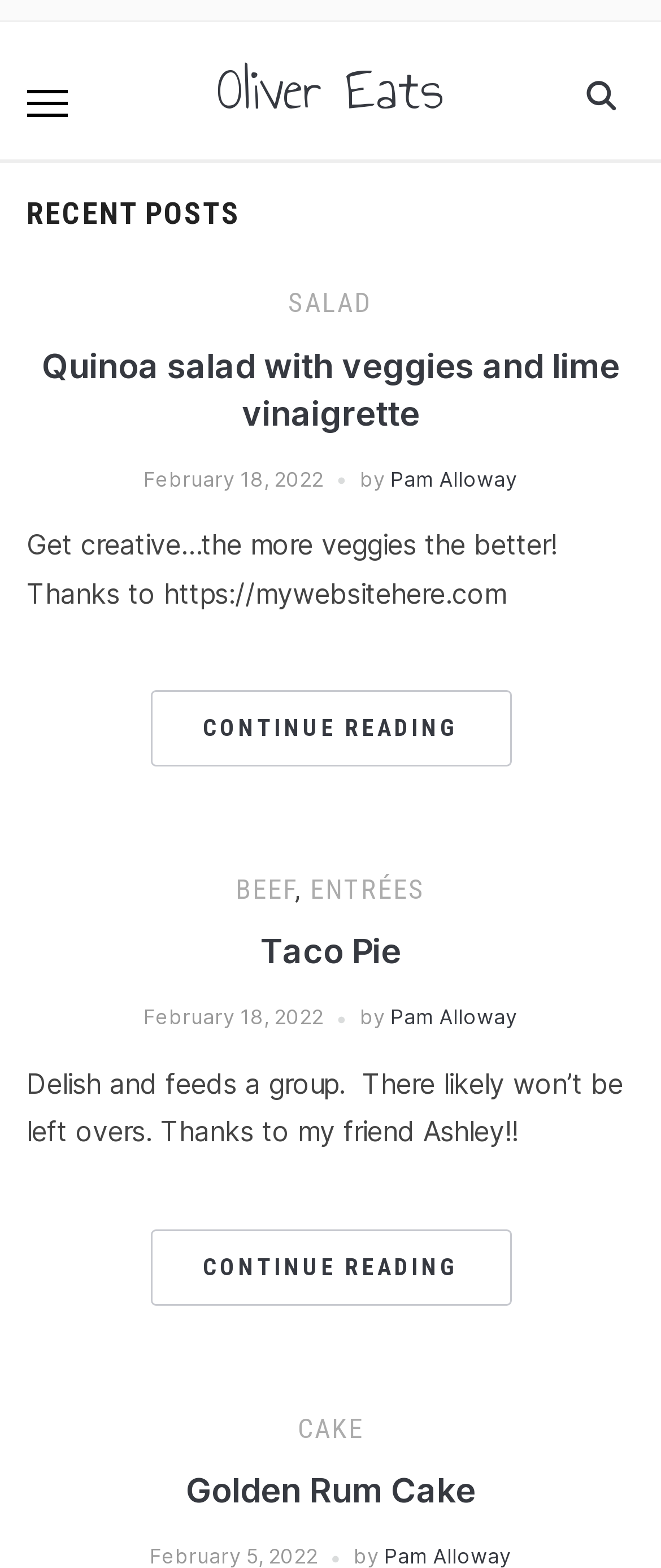What is the category of the first recipe? Look at the image and give a one-word or short phrase answer.

SALAD